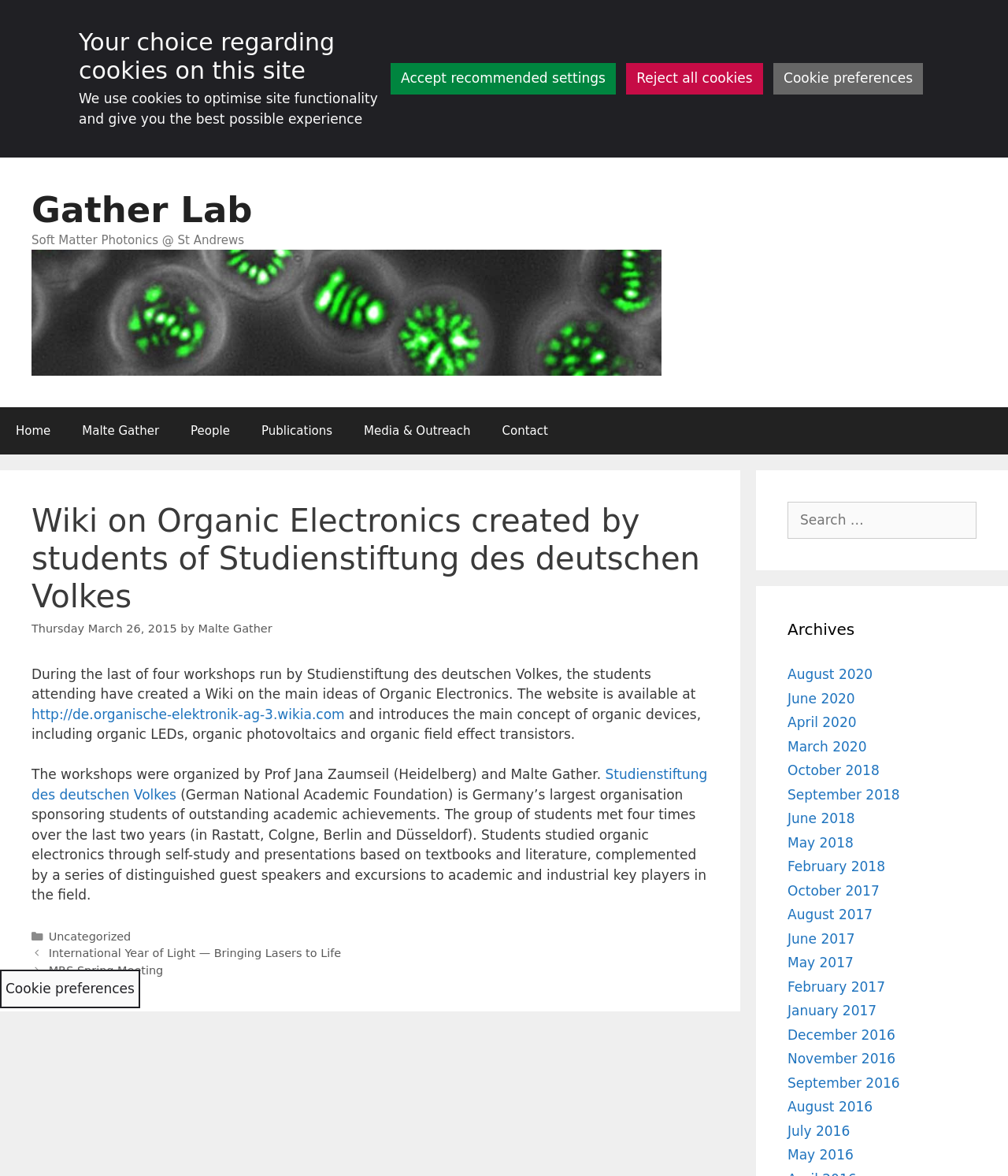Provide the bounding box coordinates of the area you need to click to execute the following instruction: "Visit the 'Gather Lab' website".

[0.031, 0.161, 0.25, 0.197]